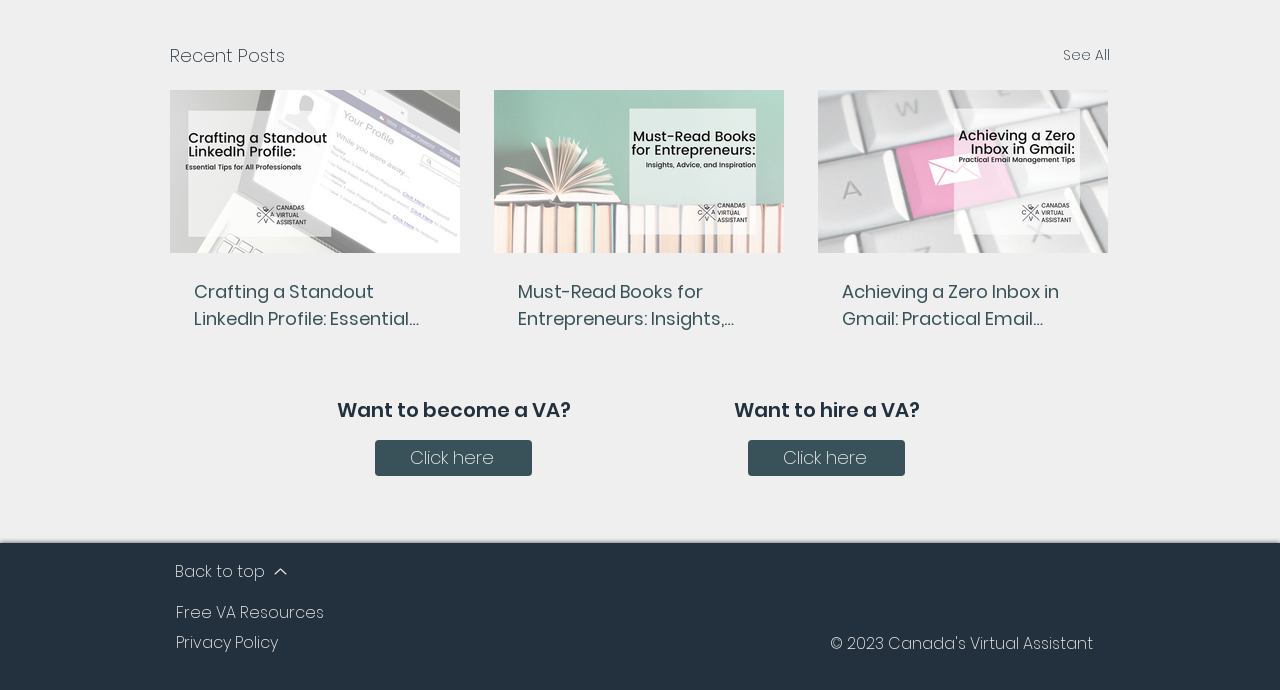What is the last link in the 'Recent Posts' section?
Please ensure your answer to the question is detailed and covers all necessary aspects.

The last article in the 'Recent Posts' section is titled 'Achieving a Zero Inbox in Gmail: Practical Email Management Tips'.